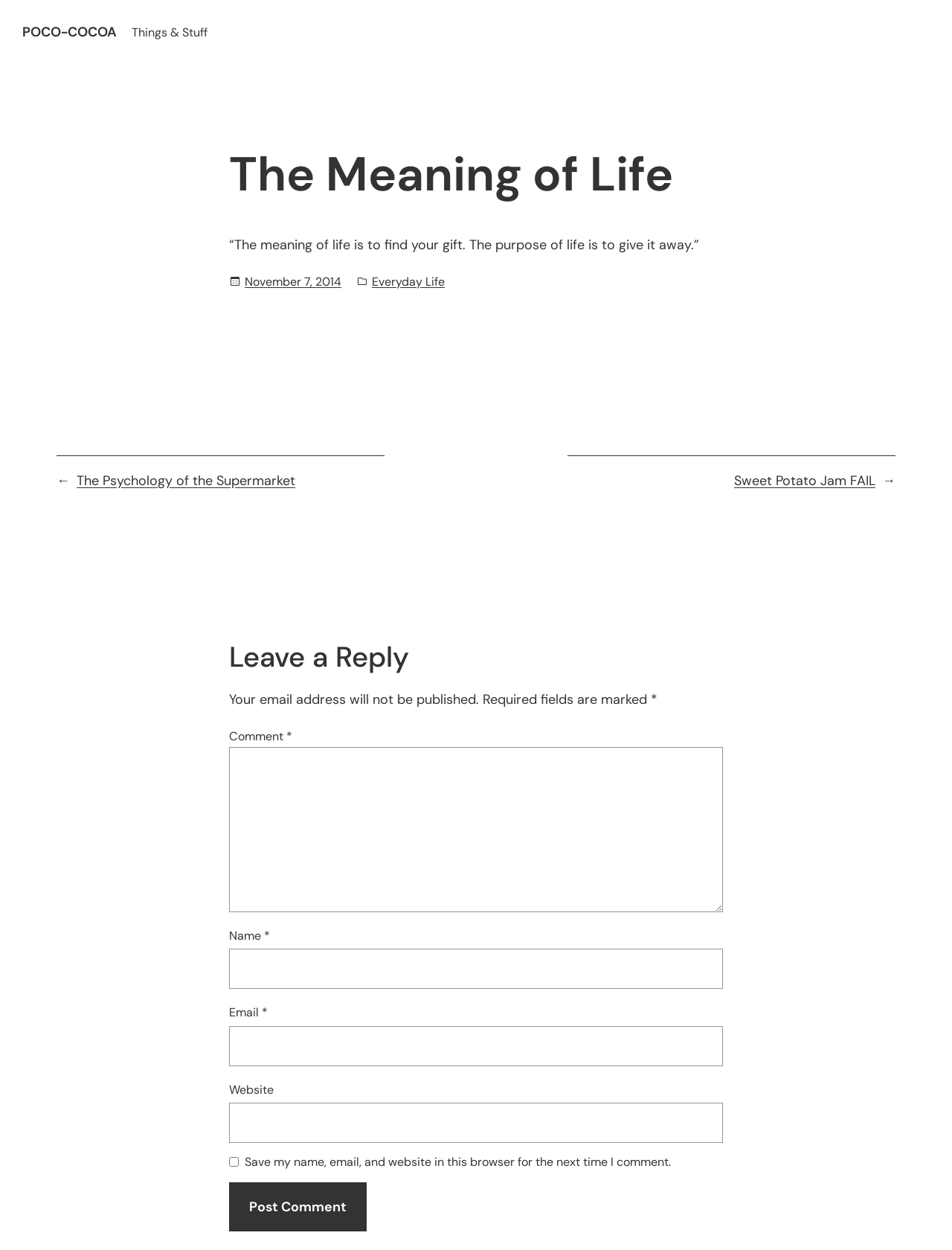Articulate a detailed summary of the webpage's content and design.

The webpage is titled "The Meaning of Life – Poco-Cocoa" and has a prominent heading "POCO-COCOA" at the top left corner. Below this heading is a static text "Things & Stuff". 

The main content area is divided into two sections. The top section has a heading "The Meaning of Life" followed by a quote "“The meaning of life is to find your gift. The purpose of life is to give it away.”". There is a timestamp "November 7, 2014" to the right of the quote. Below the timestamp are three links: "Everyday Life", "The Psychology of the Supermarket", and "Sweet Potato Jam FAIL", which are aligned horizontally.

The bottom section is a comment form. It has a heading "Leave a Reply" and several form fields, including a comment box, name, email, and website fields. Each field has a corresponding label and some fields are marked as required. There is also a checkbox to save the user's information for future comments and a "Post Comment" button at the bottom.

On the left side of the comment form, there are navigation links "←" and "→" which are likely used to navigate through comments.